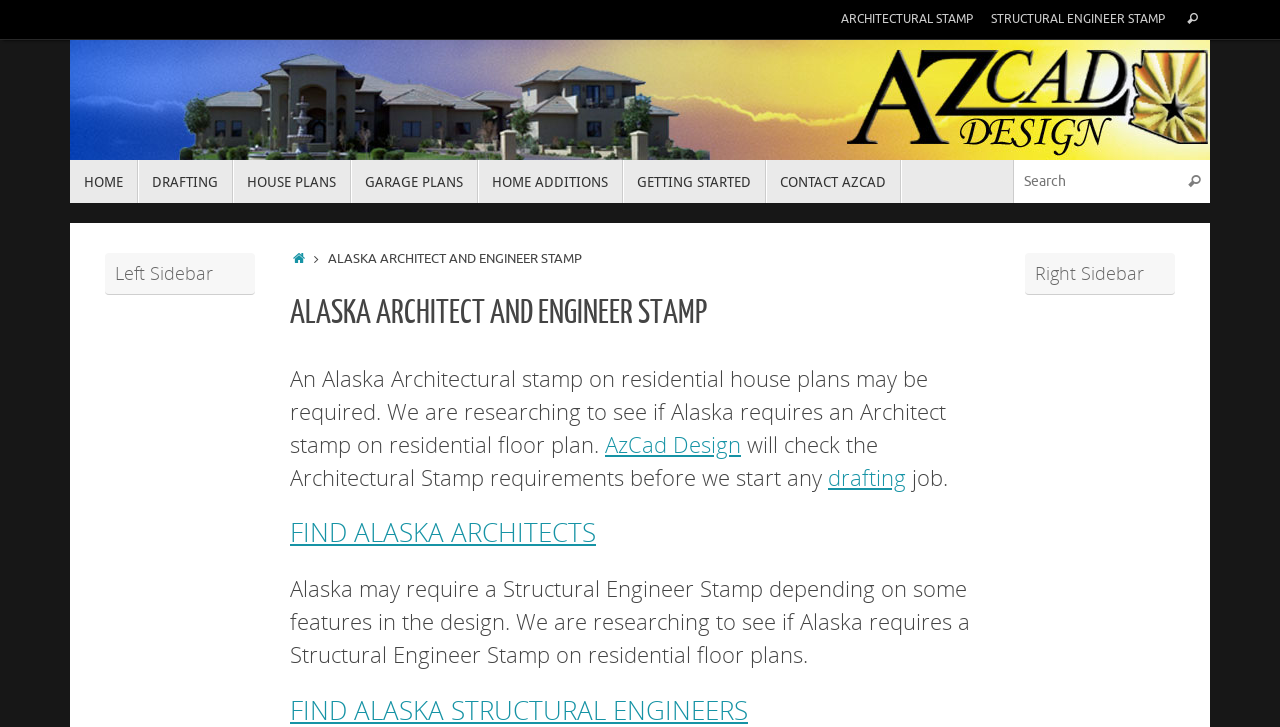Pinpoint the bounding box coordinates of the clickable area necessary to execute the following instruction: "Search for house plans". The coordinates should be given as four float numbers between 0 and 1, namely [left, top, right, bottom].

[0.791, 0.22, 0.945, 0.28]